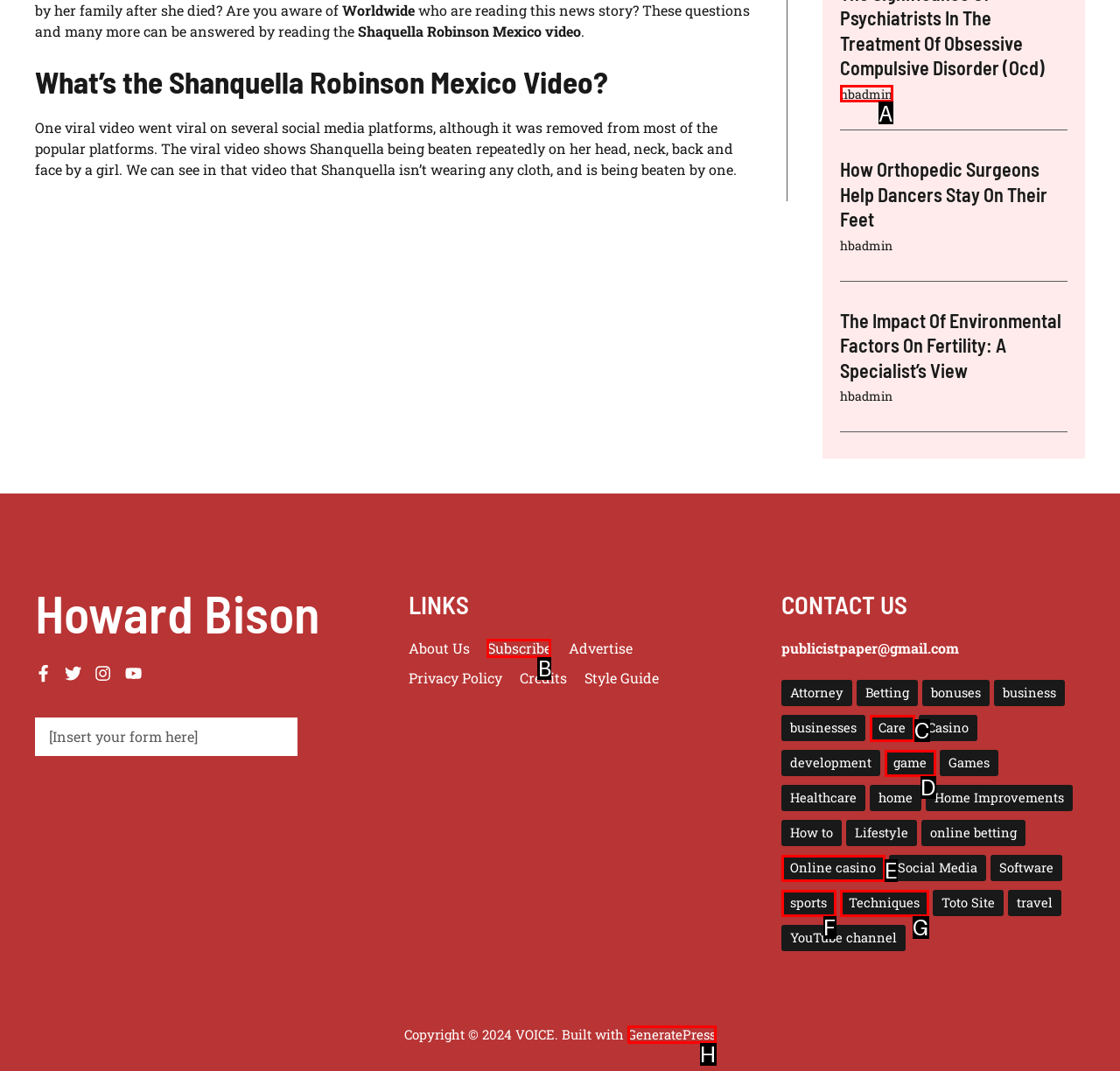Identify the bounding box that corresponds to: hbadmin
Respond with the letter of the correct option from the provided choices.

A